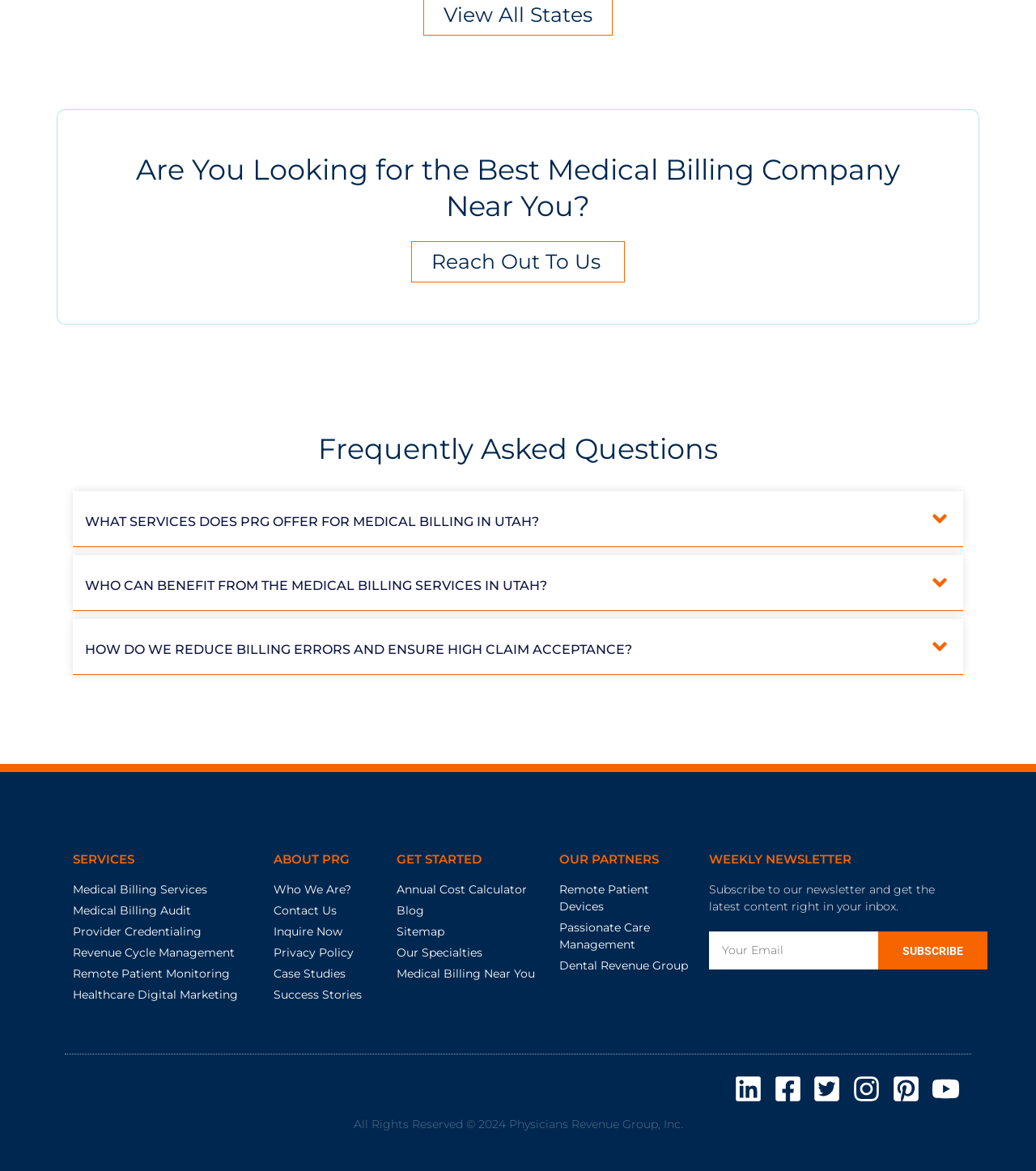Please identify the coordinates of the bounding box that should be clicked to fulfill this instruction: "Read the article about Apple Unveils New iPad Professional With OLED Display".

None